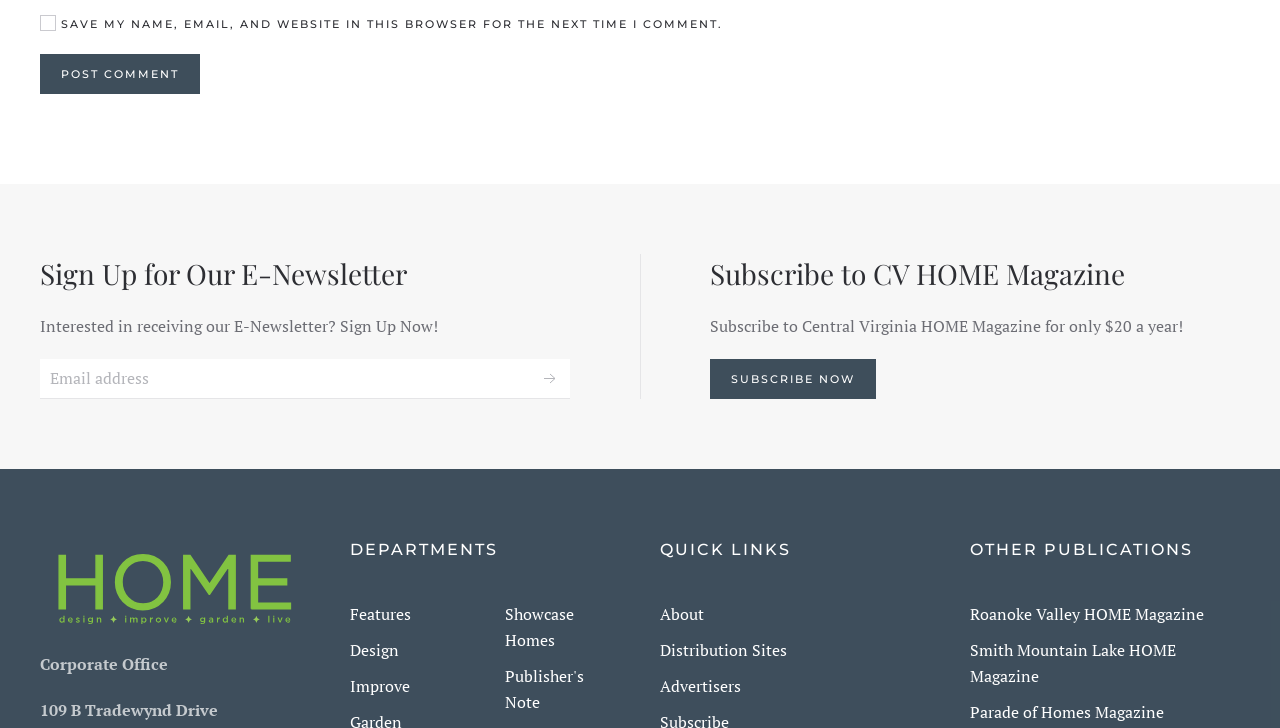What is the cost of subscribing to Central Virginia HOME Magazine?
Look at the webpage screenshot and answer the question with a detailed explanation.

The StaticText element 'Subscribe to Central Virginia HOME Magazine for only $20 a year!' provides the cost of subscribing to the magazine.